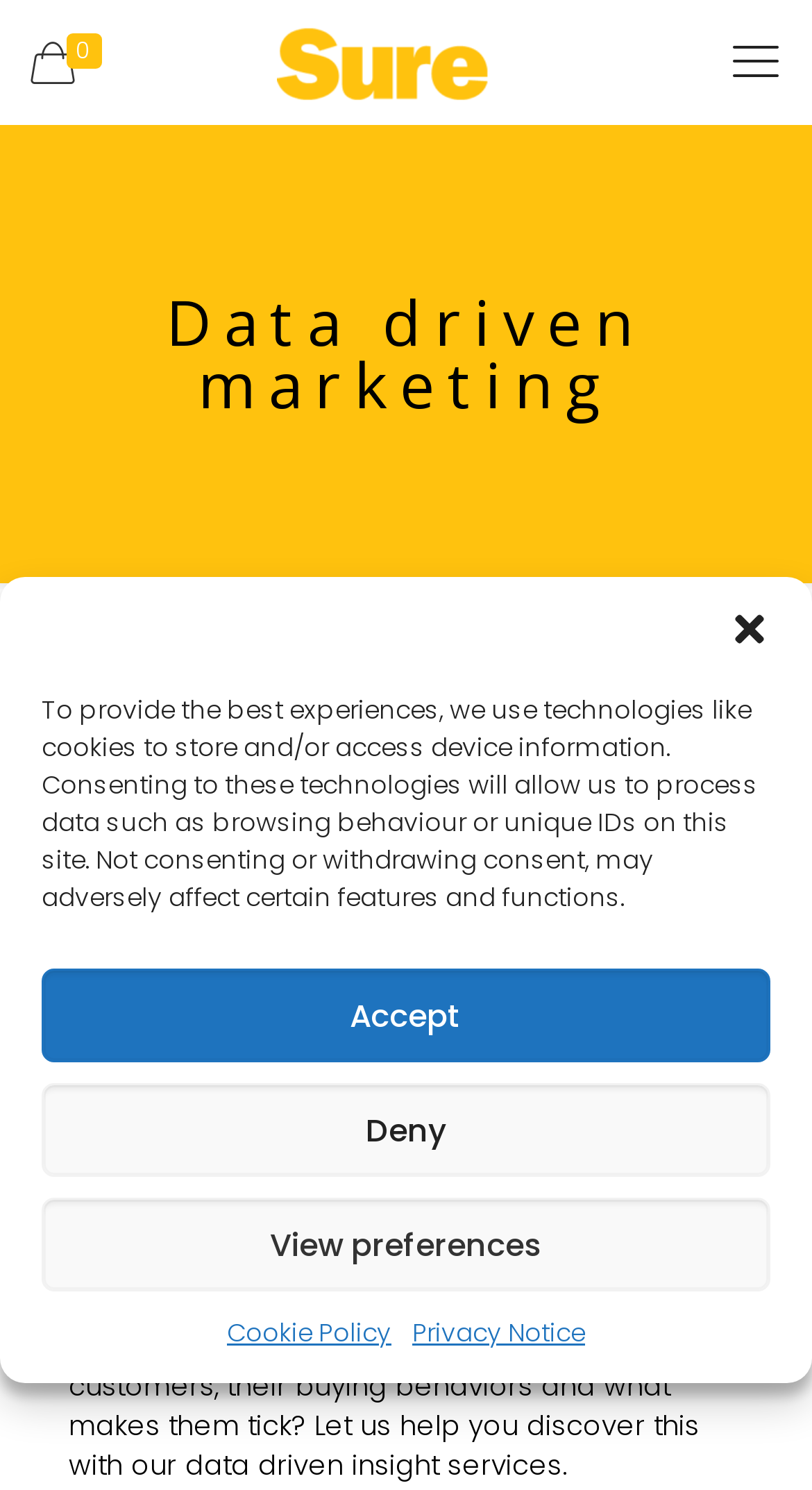Please find the bounding box coordinates of the element that needs to be clicked to perform the following instruction: "Click the 'Contact Us' link". The bounding box coordinates should be four float numbers between 0 and 1, represented as [left, top, right, bottom].

None